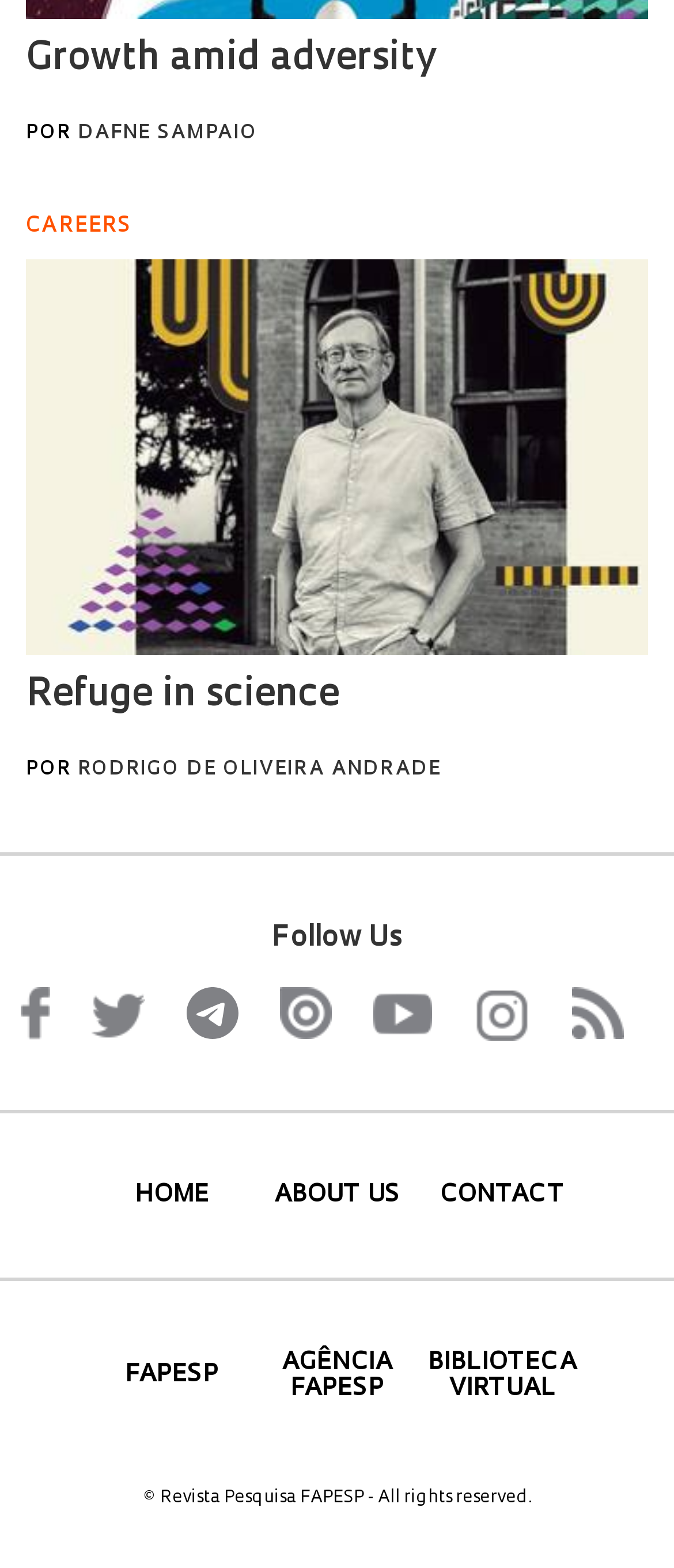Find the bounding box coordinates of the clickable area required to complete the following action: "Follow us on Facebook".

[0.031, 0.629, 0.074, 0.664]